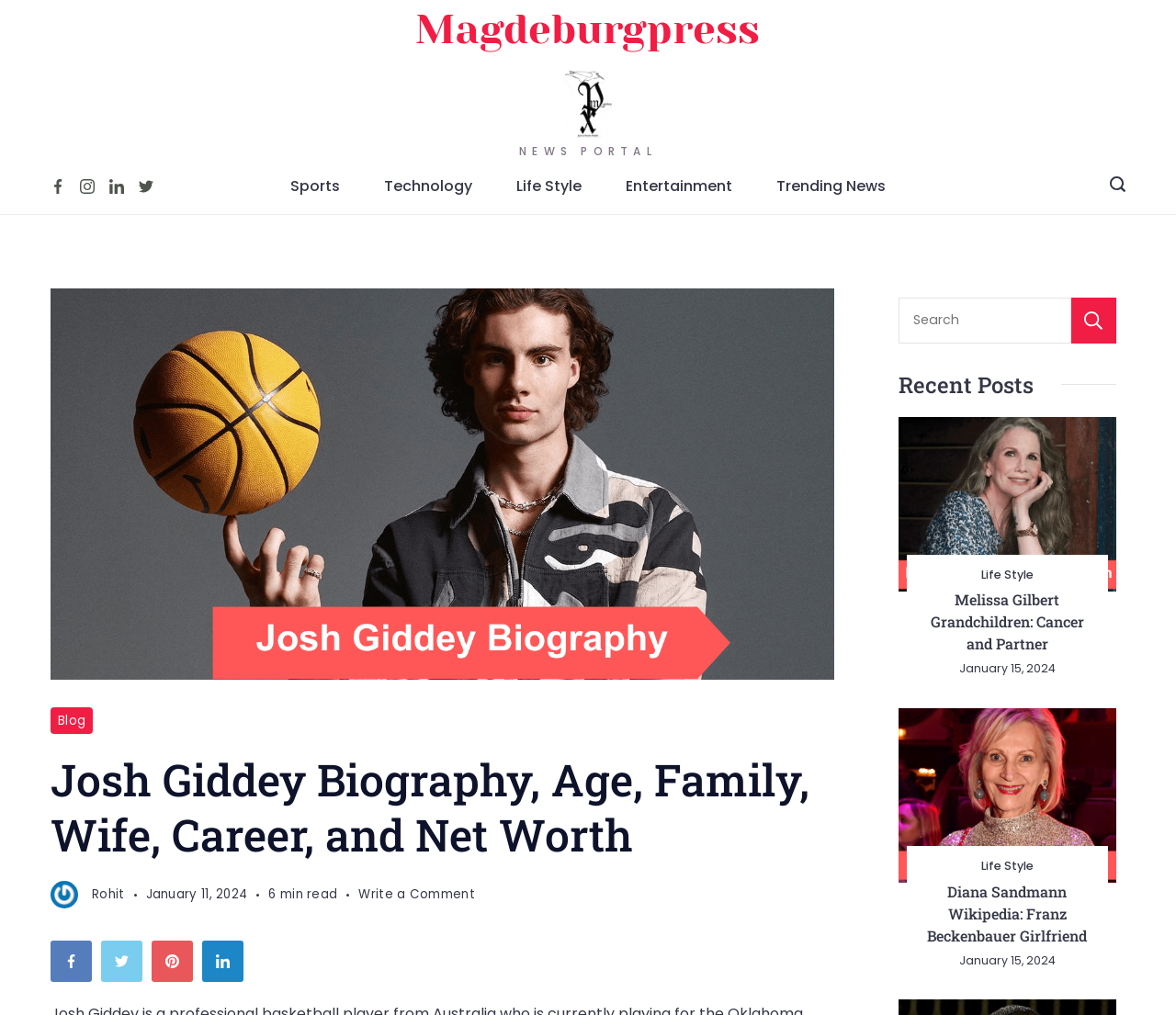Pinpoint the bounding box coordinates for the area that should be clicked to perform the following instruction: "Read the Josh Giddey Biography article".

[0.043, 0.741, 0.709, 0.85]